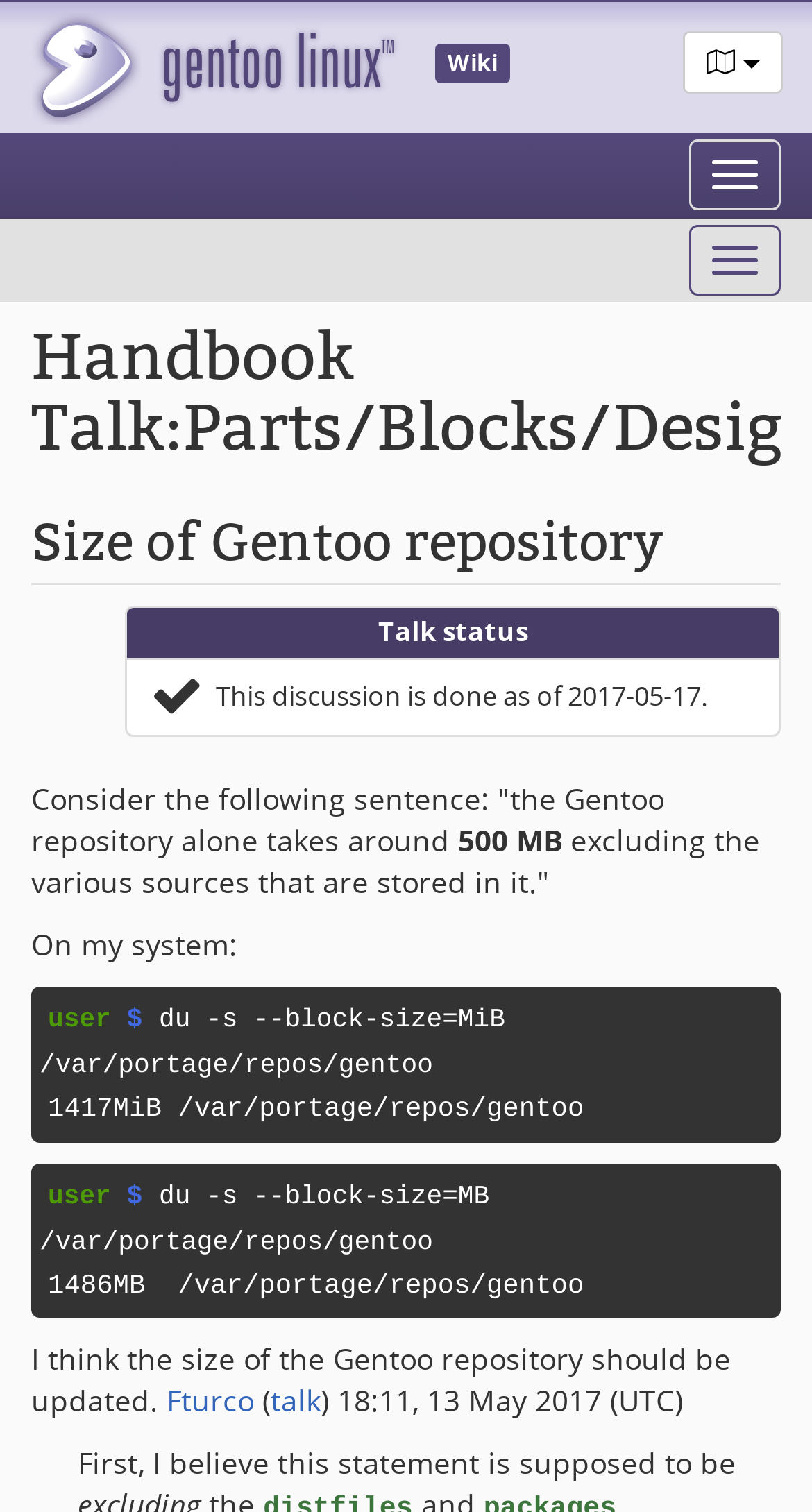Identify the bounding box of the UI element that matches this description: "talk".

[0.333, 0.902, 0.395, 0.928]